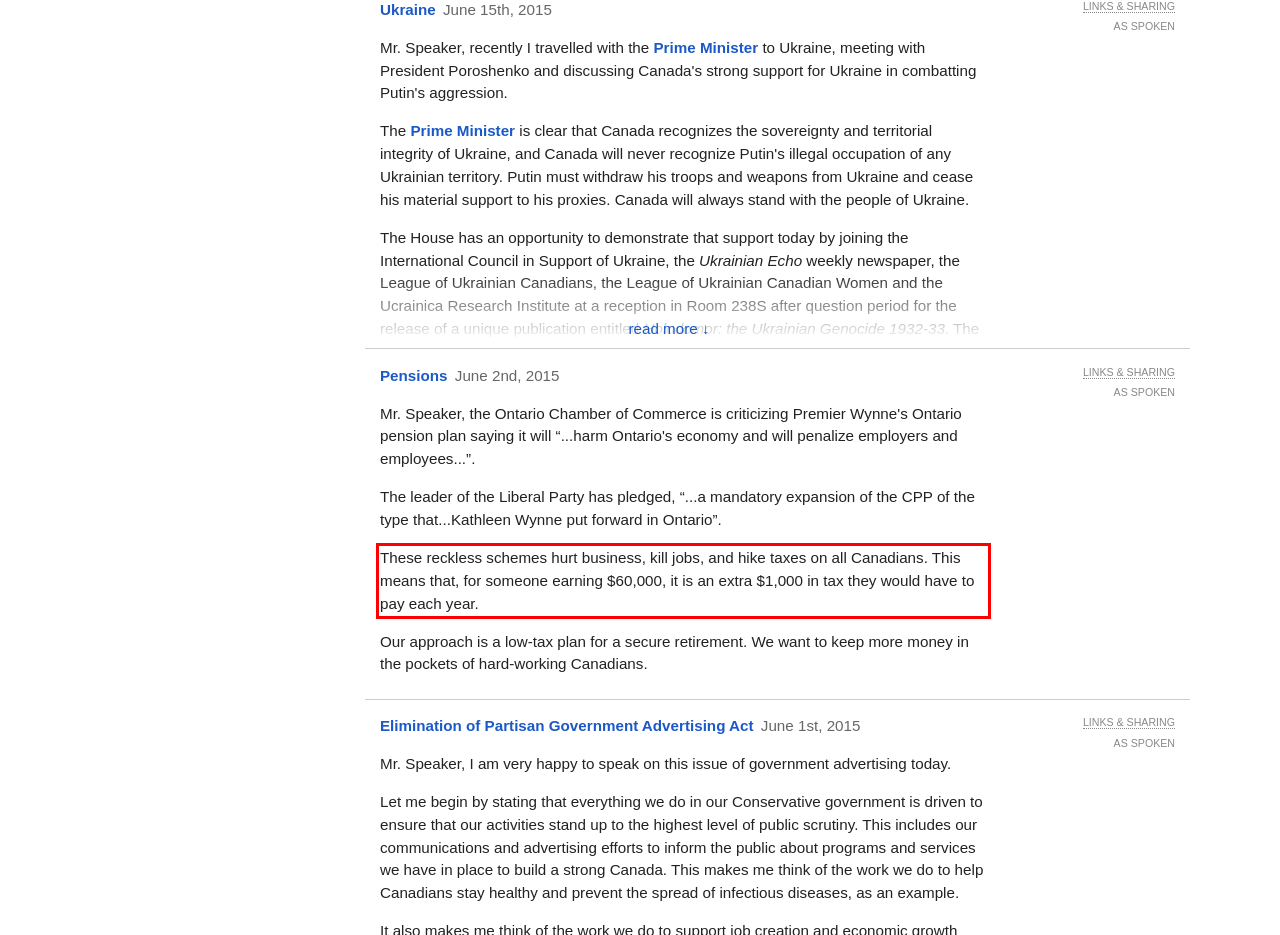Please take the screenshot of the webpage, find the red bounding box, and generate the text content that is within this red bounding box.

These reckless schemes hurt business, kill jobs, and hike taxes on all Canadians. This means that, for someone earning $60,000, it is an extra $1,000 in tax they would have to pay each year.